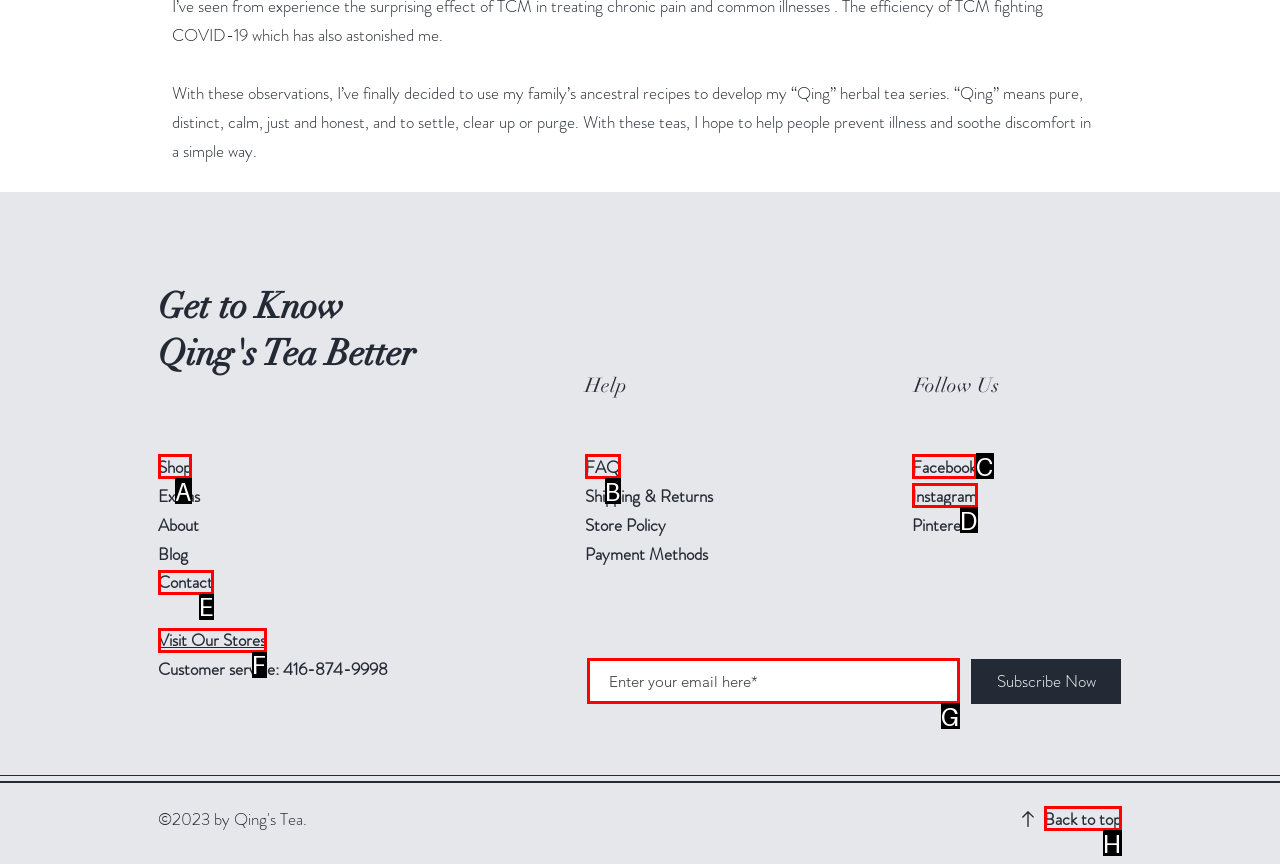Determine which HTML element best suits the description: Visit Our Stores. Reply with the letter of the matching option.

F